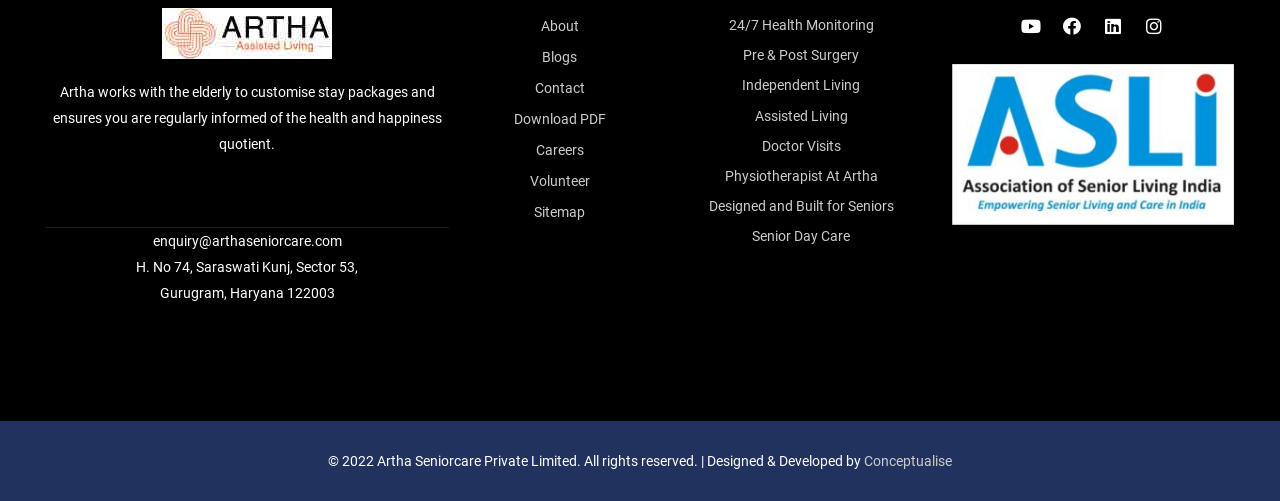What are the social media platforms linked on the webpage?
Provide a detailed answer to the question using information from the image.

The social media platforms linked on the webpage can be found at the top right corner of the page, represented by their respective icons and links. The links are Youtube , Facebook , Linkedin , and Instagram .